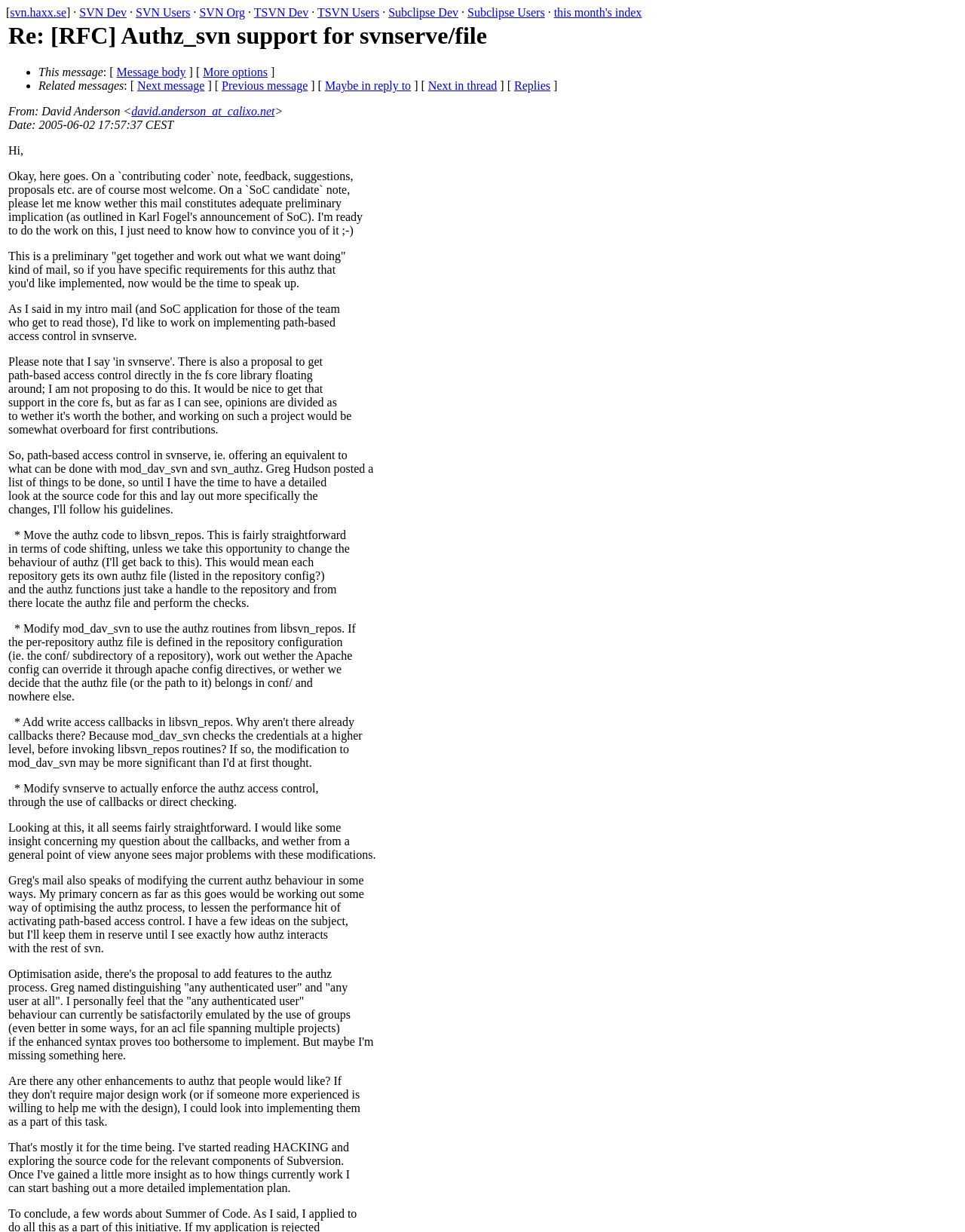What is the sender's concern about the modifications?
Please look at the screenshot and answer in one word or a short phrase.

Performance hit